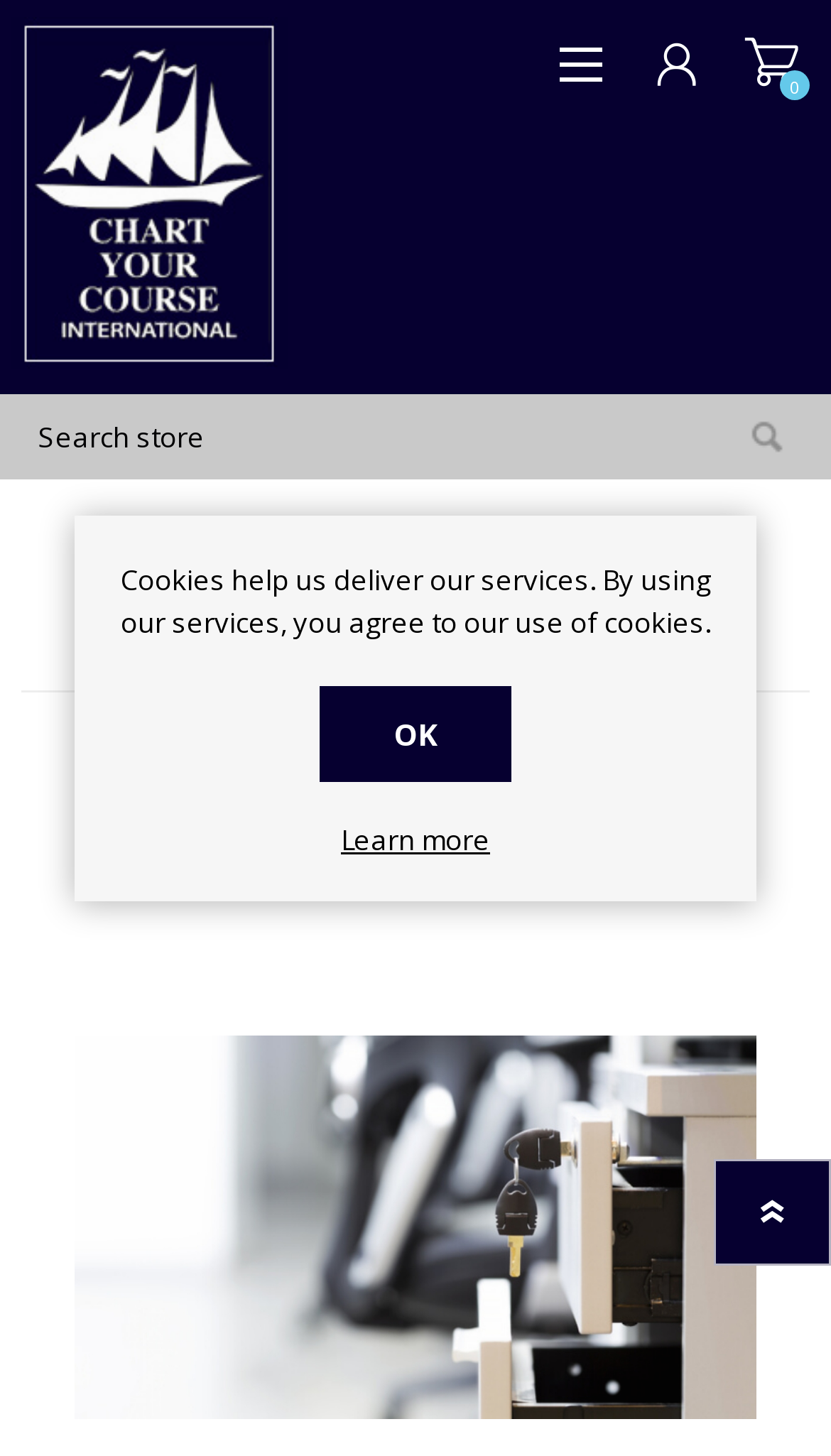Locate the bounding box coordinates of the clickable area needed to fulfill the instruction: "Go to the home page".

[0.171, 0.411, 0.271, 0.438]